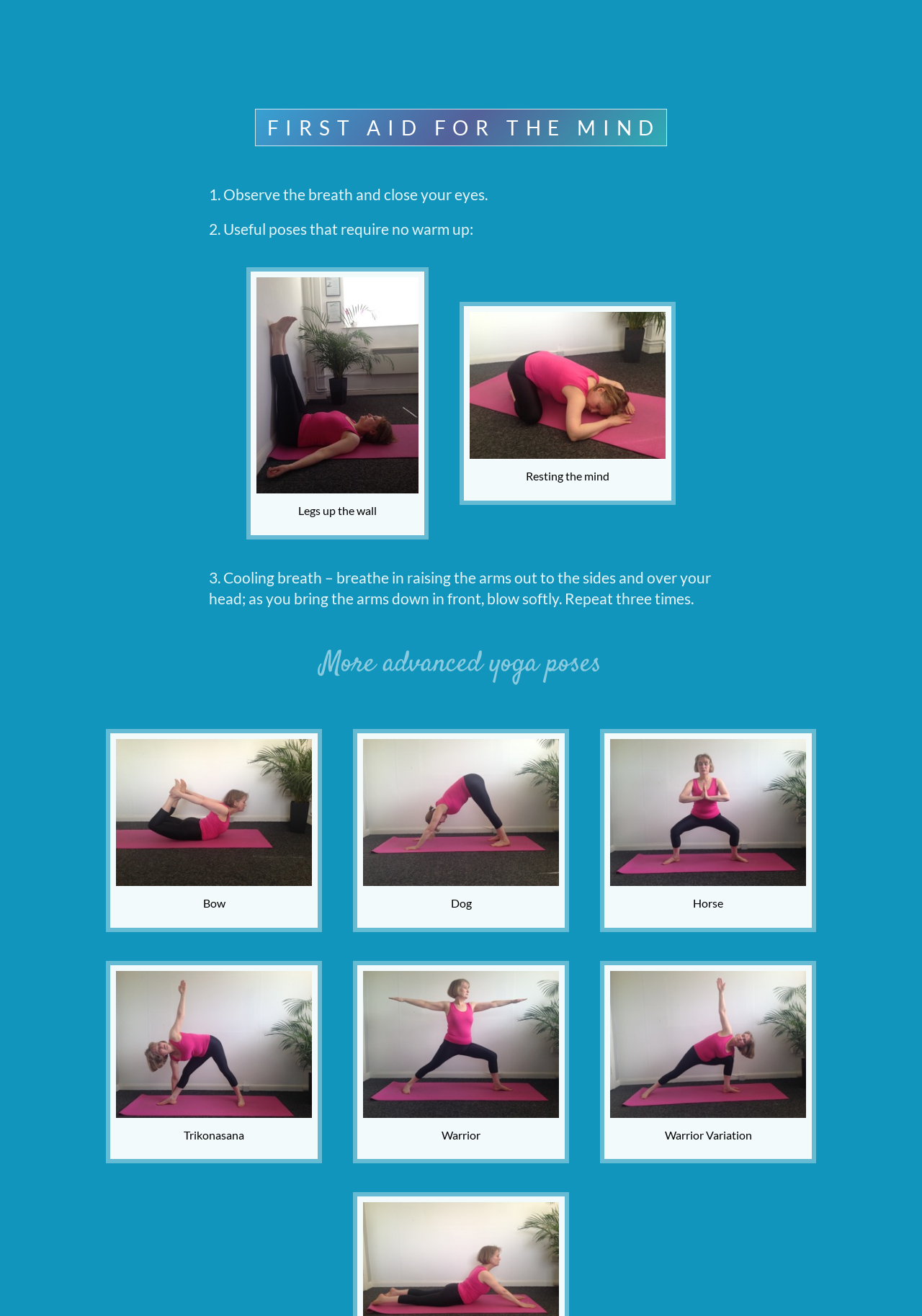What is the name of the yoga pose shown in the first figure?
Examine the image and give a concise answer in one word or a short phrase.

Legs up the wall